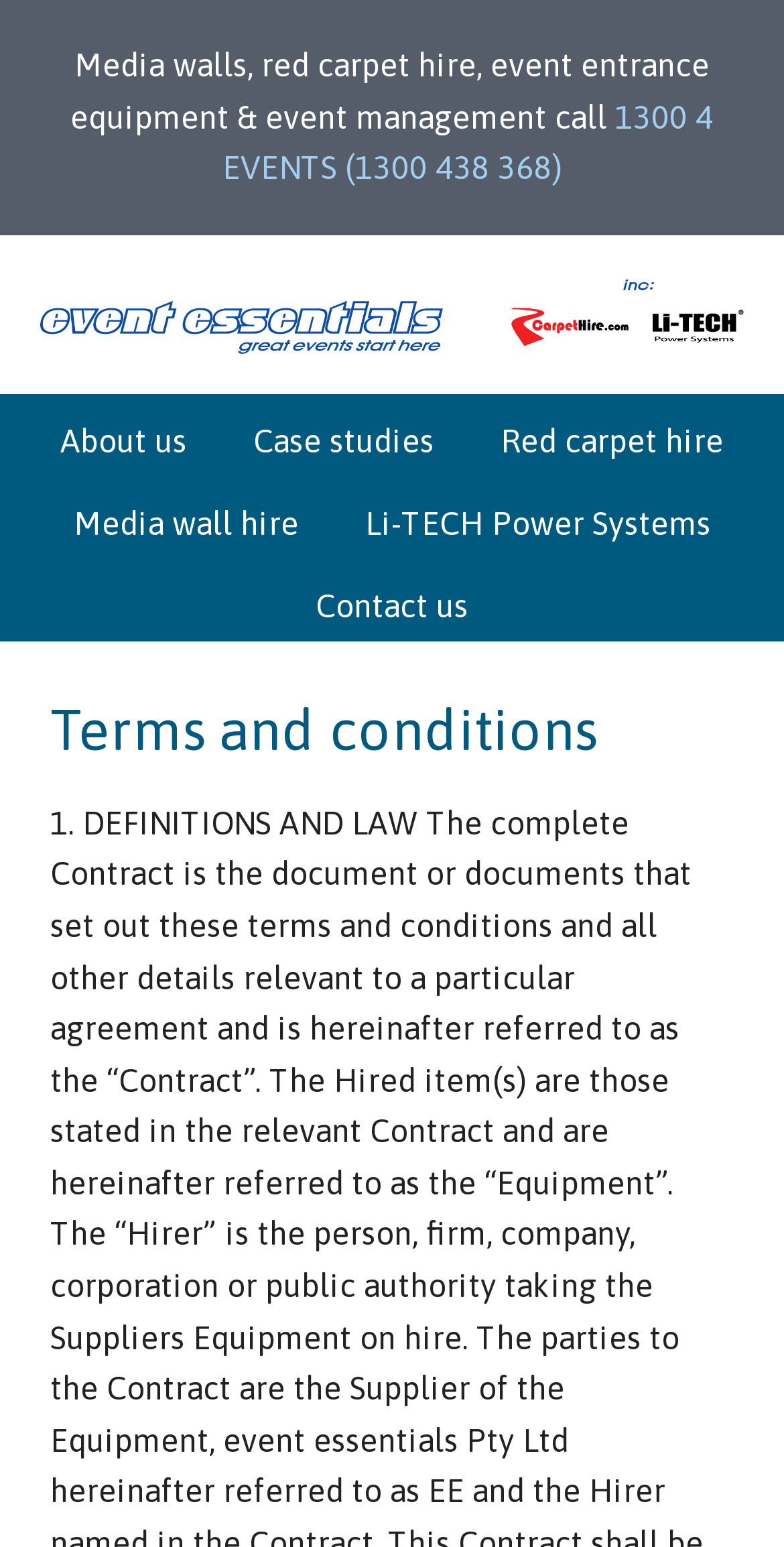Look at the image and give a detailed response to the following question: What is the first term in the terms and conditions?

I looked at the 'Terms and conditions' section and found a list marker element with the text '1.' which is likely to be the first term in the terms and conditions.